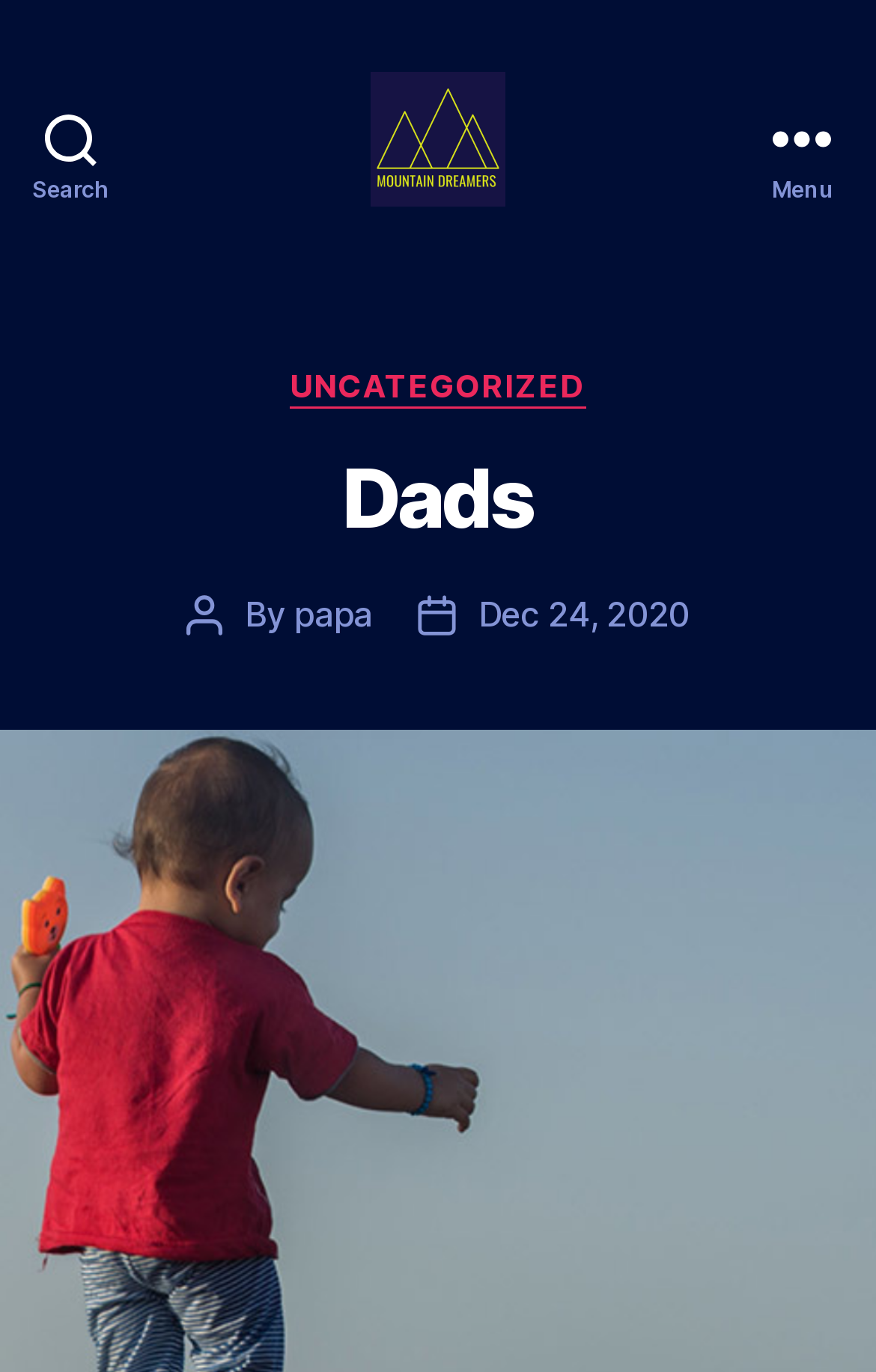What is the category of the post?
Please provide a single word or phrase as your answer based on the screenshot.

UNCATEGORIZED